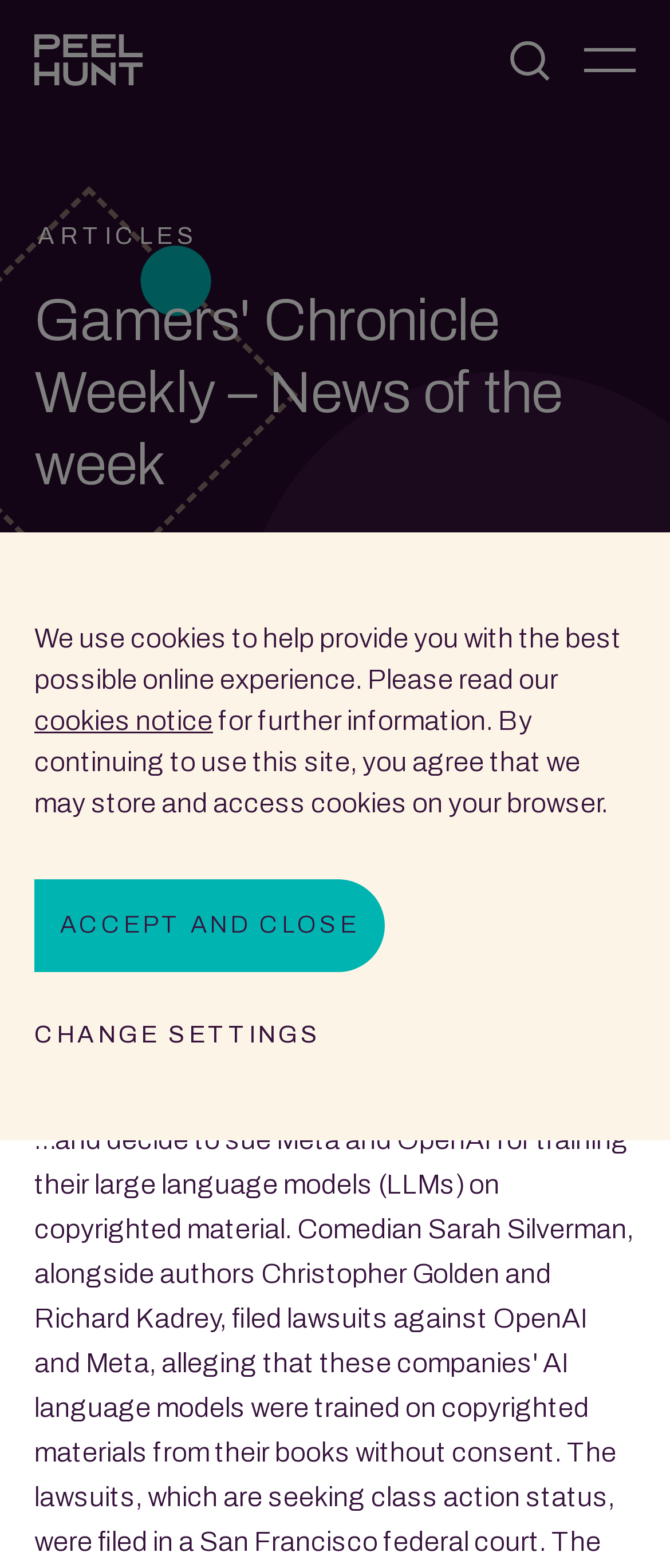What is the purpose of the 'SAVE PREFERENCES' button?
Answer the question with a single word or phrase derived from the image.

To save cookie preferences